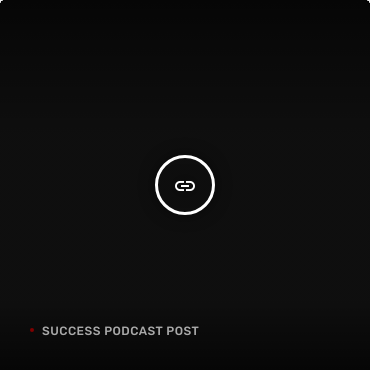Give a detailed account of the contents of the image.

The image features the distinctive logo of the "LifeBlood Podcast," prominently displayed against a dark background. Centered within a circular graphic, a link icon signifies connectivity and access to content, enhancing the digital interaction theme. Below, the text “SUCCESS PODCAST POST” is featured in a bold font, indicating the specific podcast topic highlighted in this segment. This composition effectively conveys a modern and professional look, inviting viewers to explore insights and discussions centered around the theme of success through the podcast format.